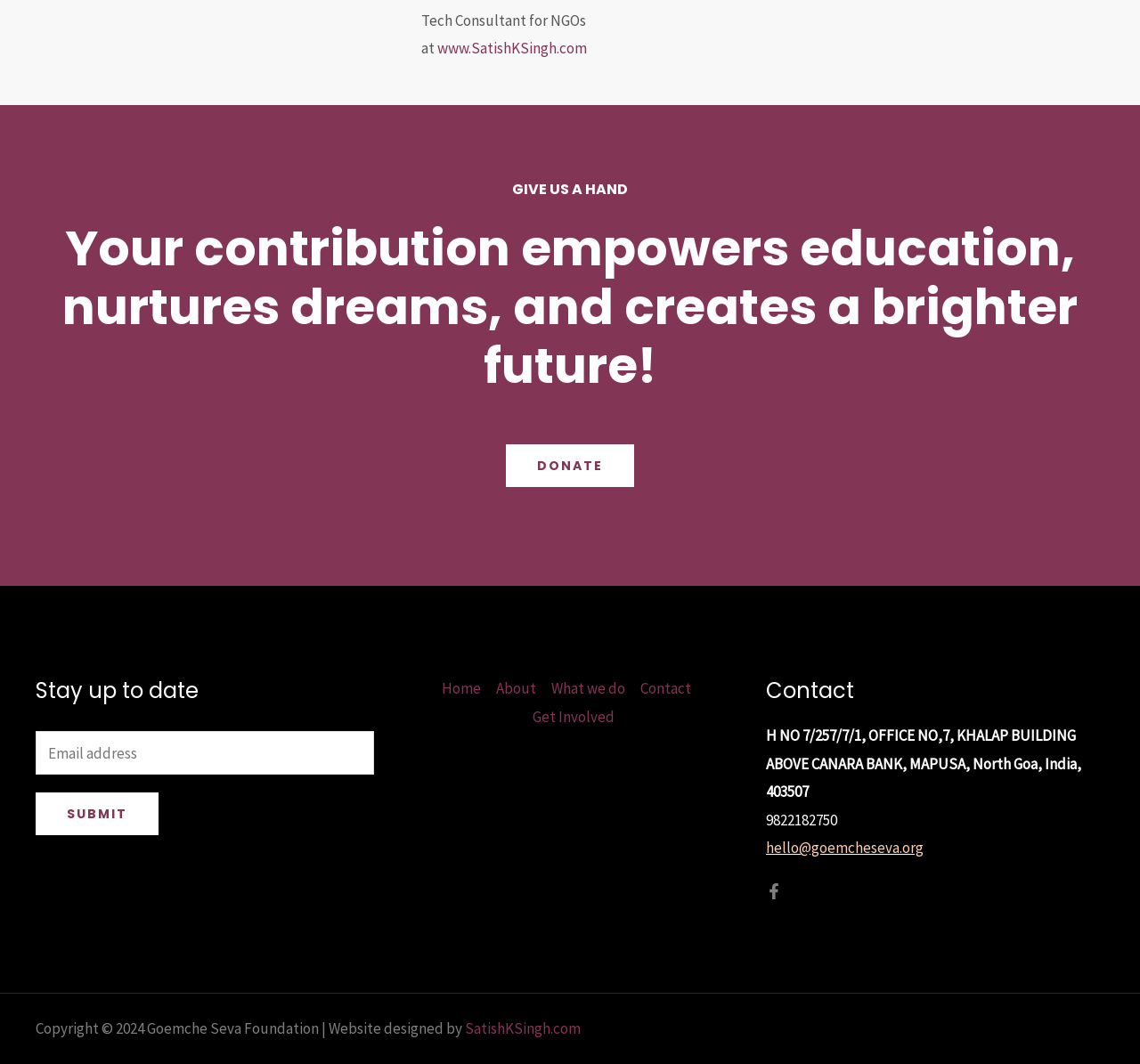Based on the image, please elaborate on the answer to the following question:
How many navigation links are there in the site navigation?

I counted the number of links in the 'Site Navigation' section, which are 'Home', 'About', 'What we do', 'Contact', and 'Get Involved', totaling 5 links.